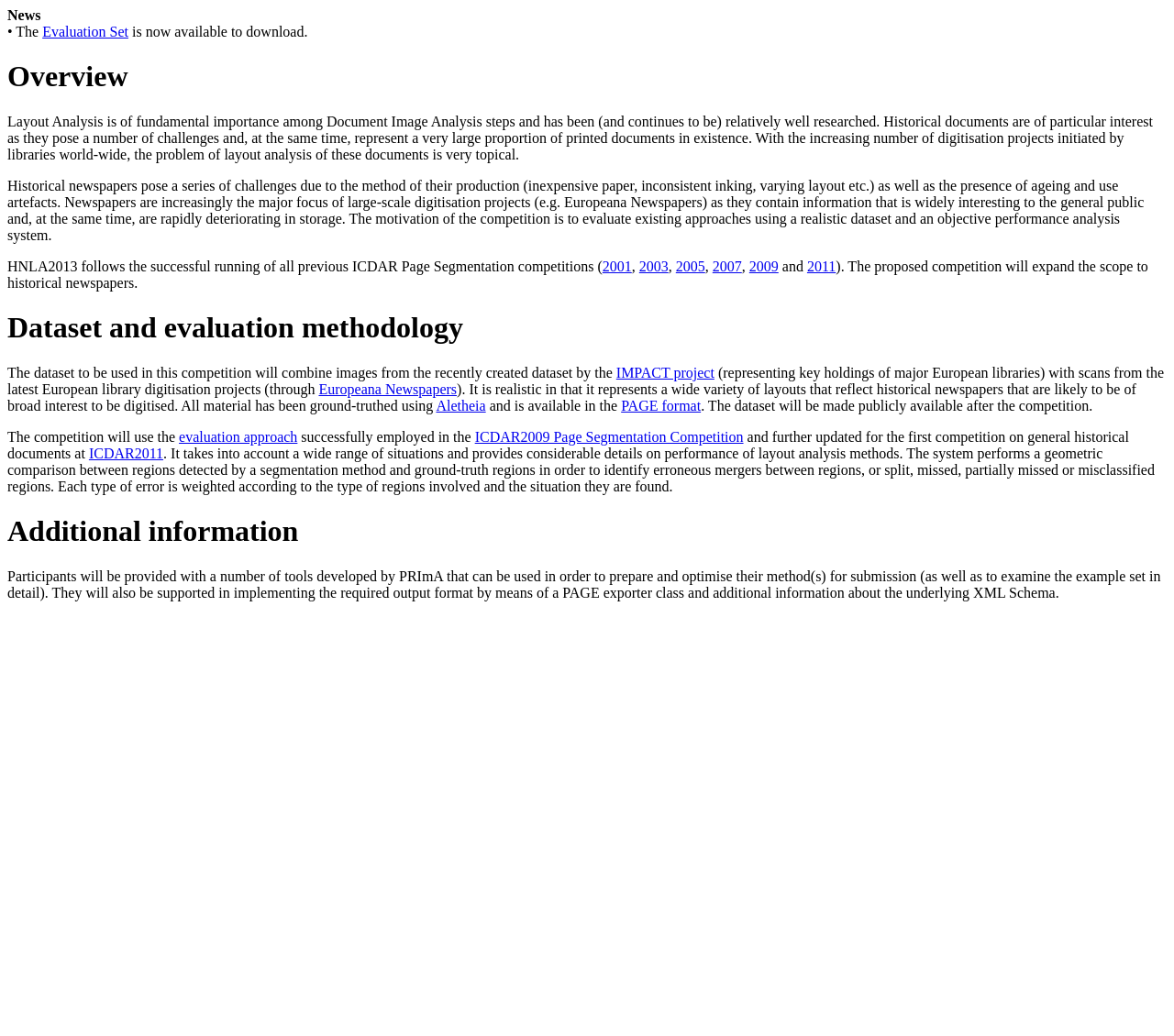Calculate the bounding box coordinates of the UI element given the description: "Evaluation Set".

[0.036, 0.023, 0.109, 0.038]